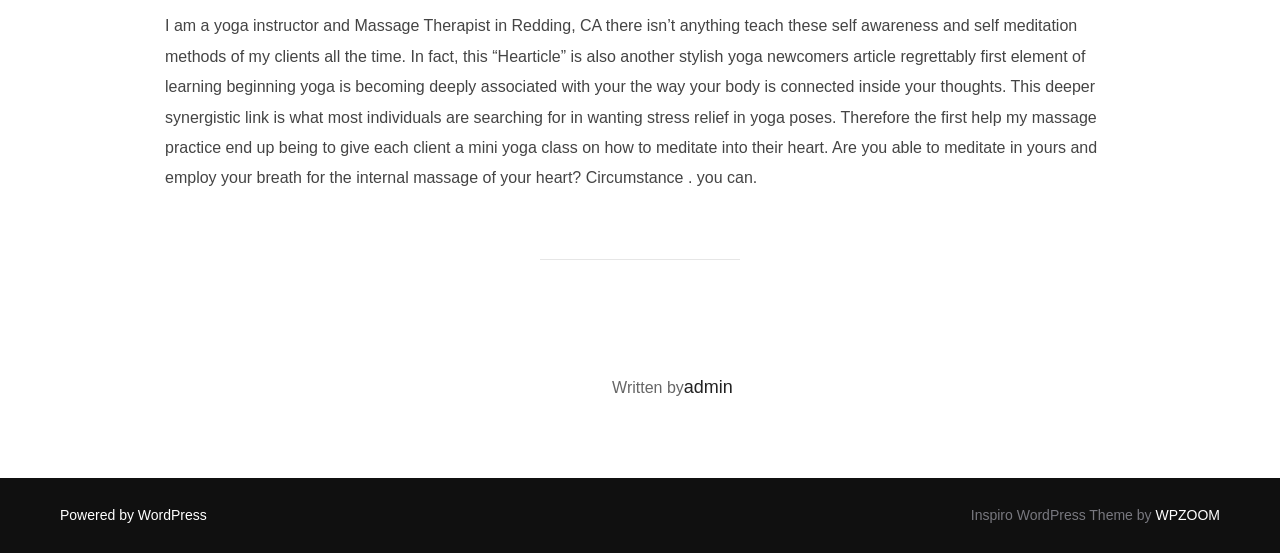What is the focus of the author's massage practice?
Could you please answer the question thoroughly and with as much detail as possible?

The author mentions that most individuals are searching for stress relief in yoga poses, and the first help the author's massage practice provides is to give each client a mini yoga class on how to meditate into their heart. This implies that the focus of the author's massage practice is on stress relief.